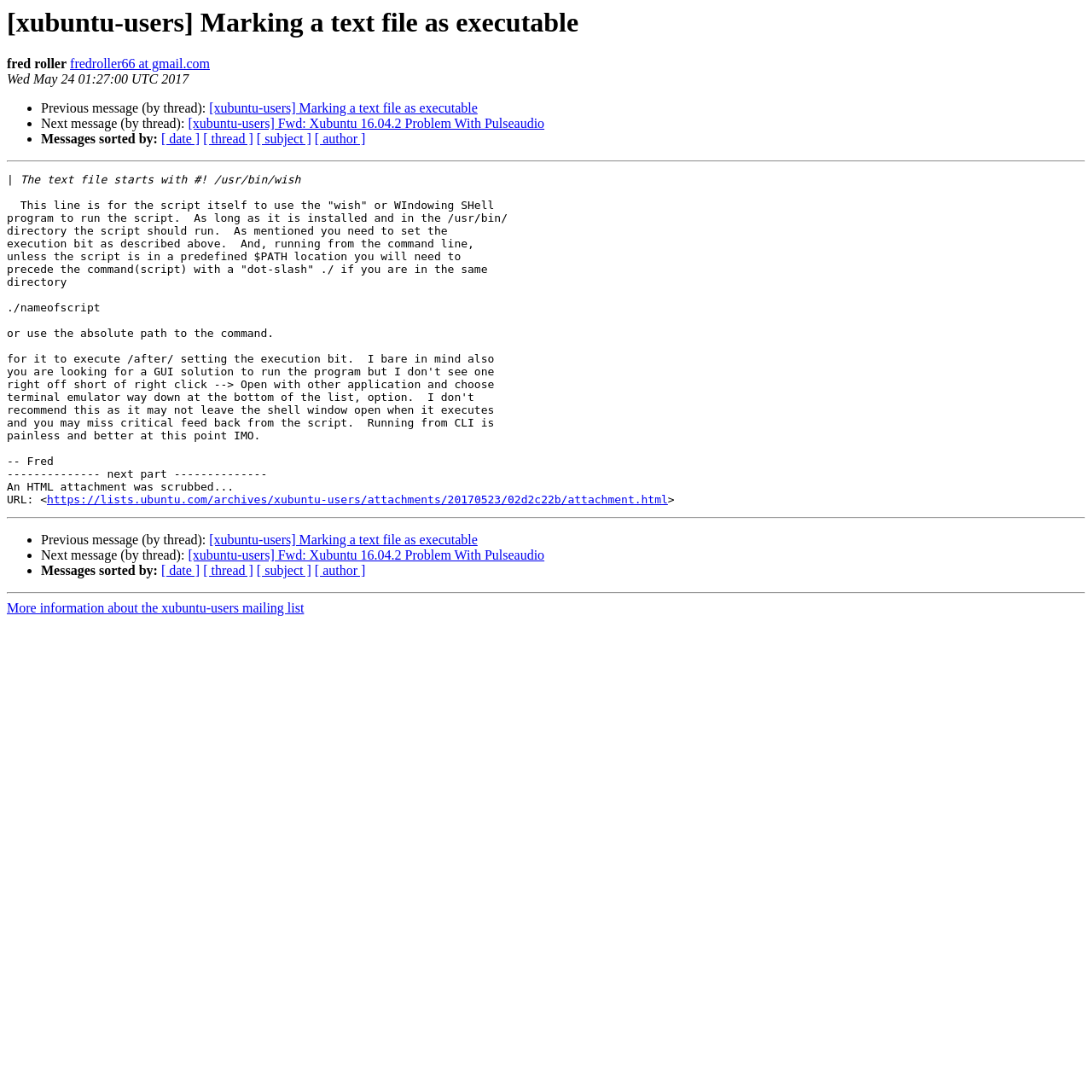How many links are there to sort messages by?
Please provide a single word or phrase as your answer based on the screenshot.

4